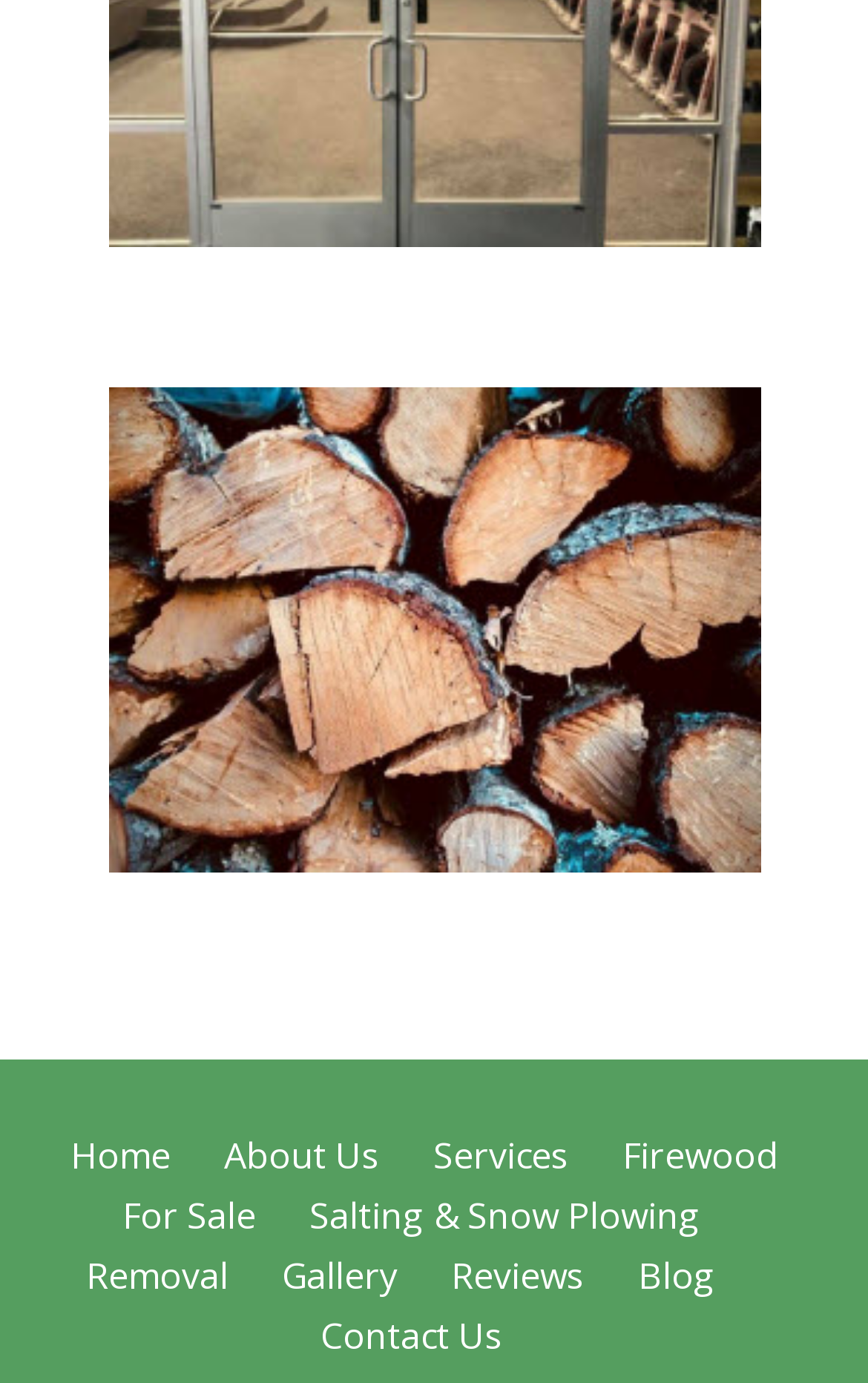Using the description "About Us", locate and provide the bounding box of the UI element.

[0.258, 0.817, 0.437, 0.852]